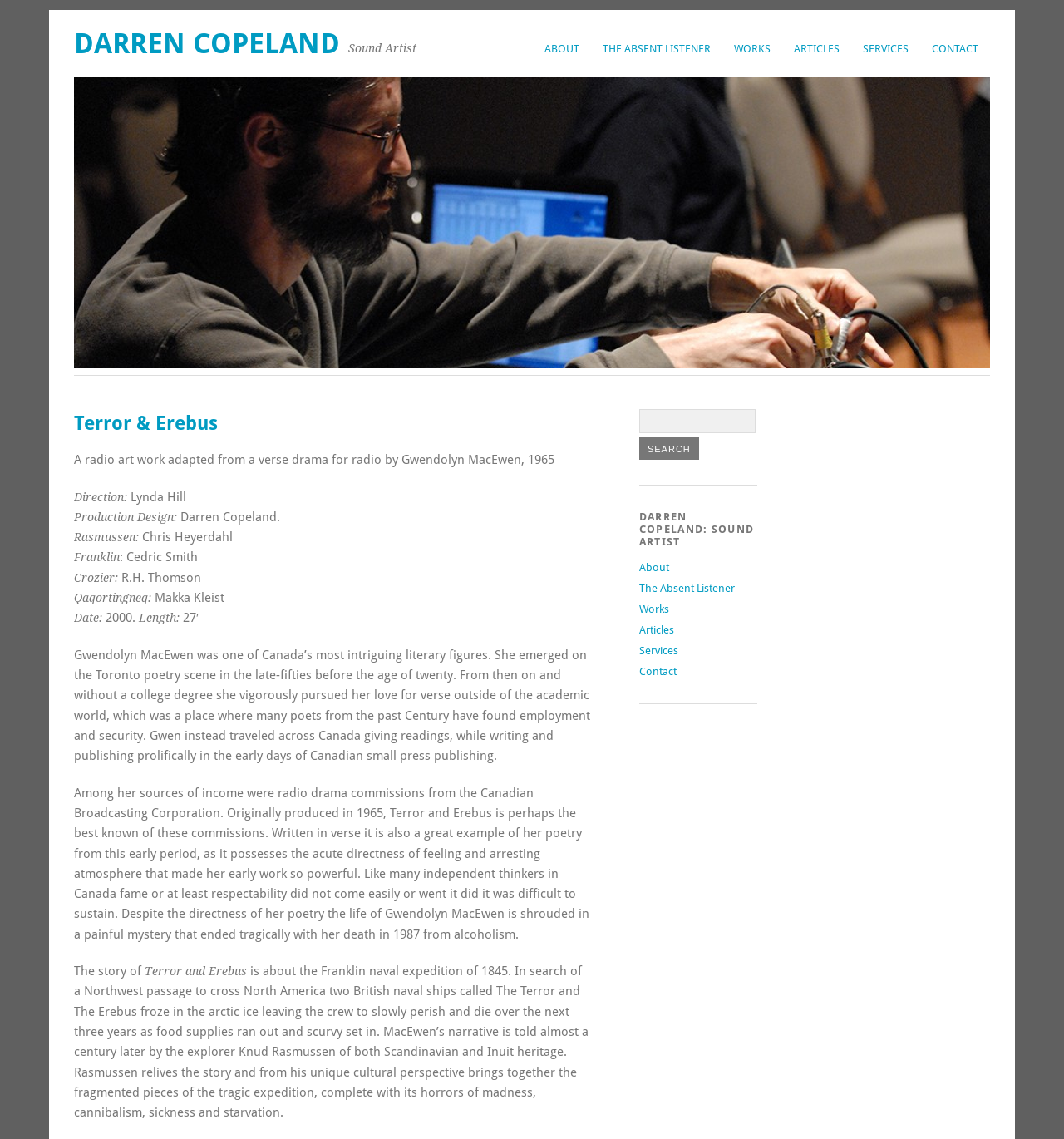Can you provide the bounding box coordinates for the element that should be clicked to implement the instruction: "Read more about DARREN COPELAND"?

[0.07, 0.024, 0.32, 0.054]